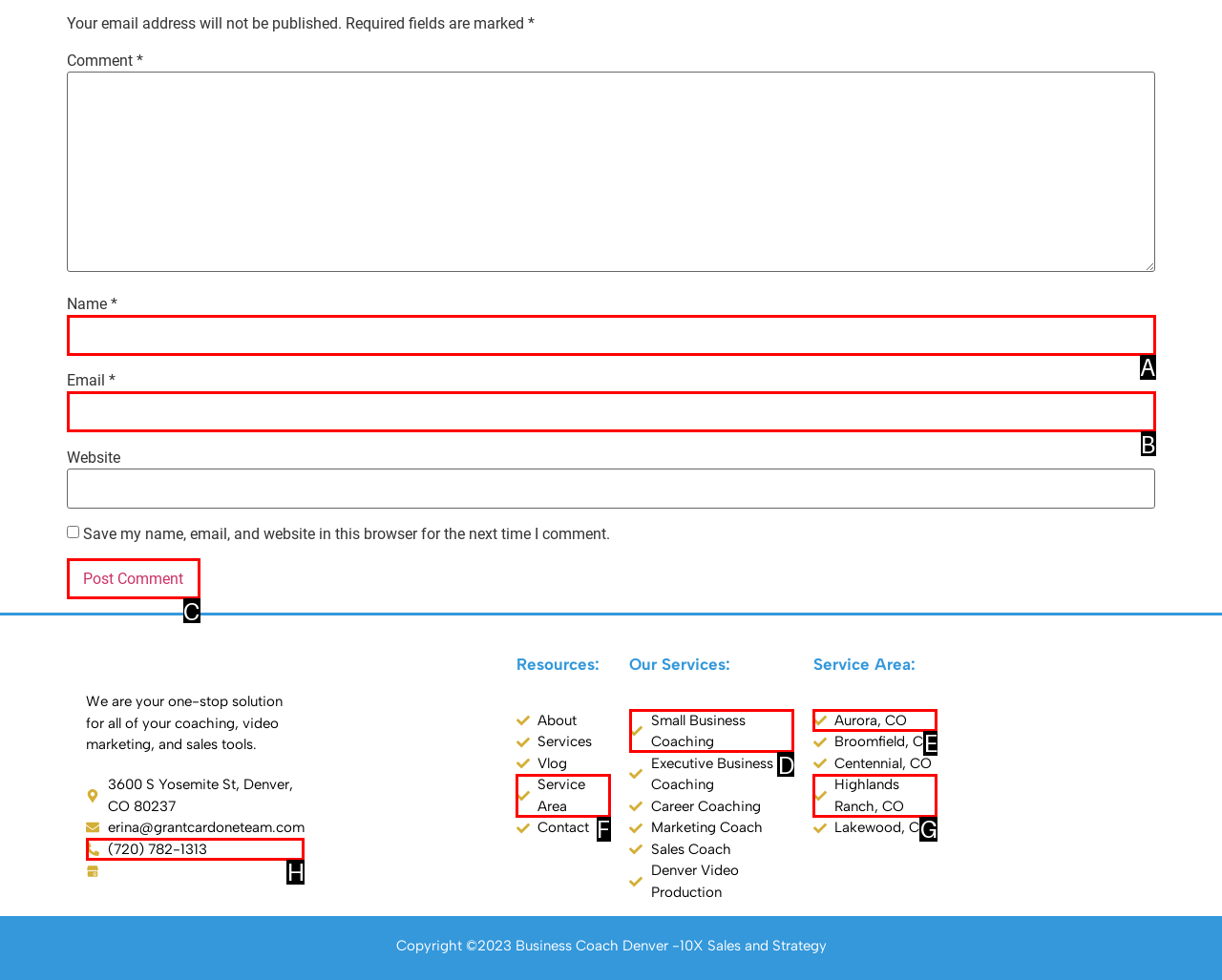Identify the bounding box that corresponds to: (720) 782-1313
Respond with the letter of the correct option from the provided choices.

H